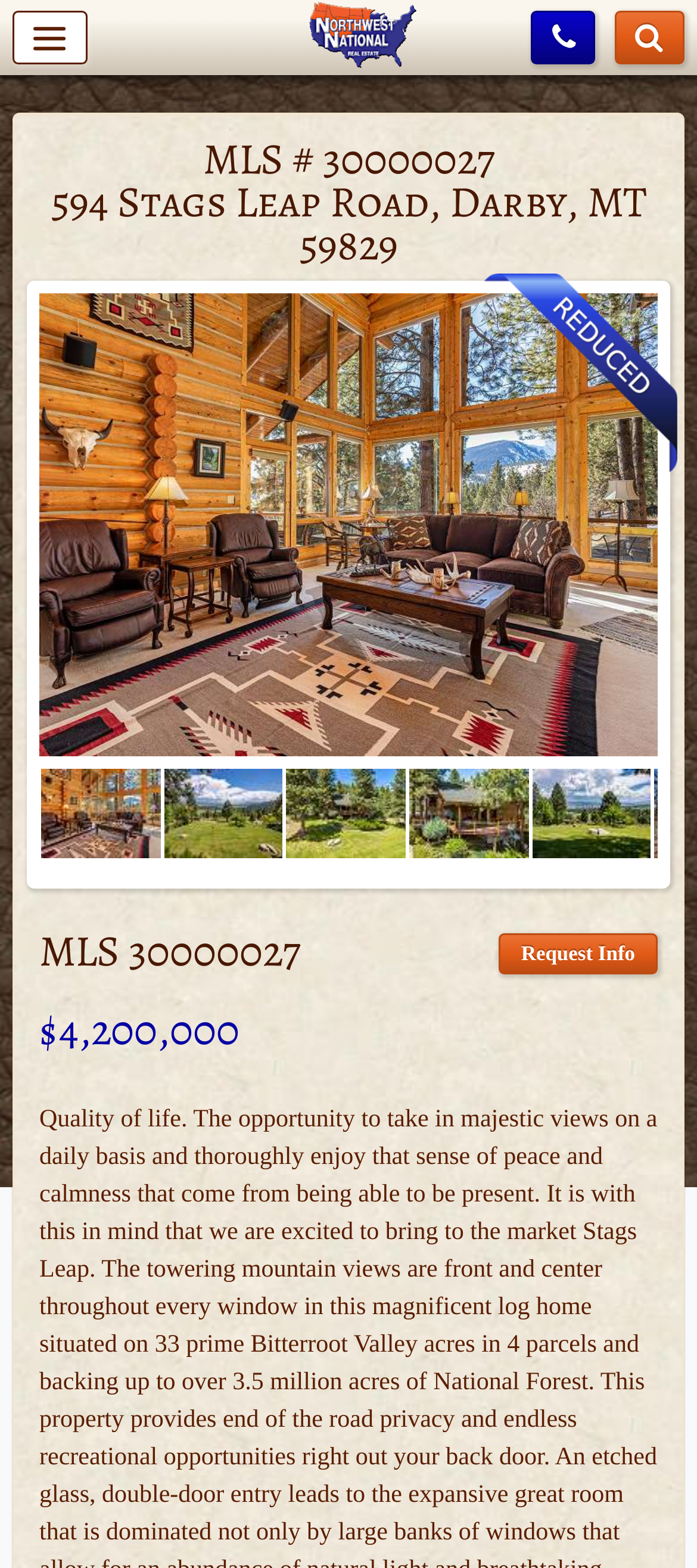What is the price of the property?
Analyze the image and deliver a detailed answer to the question.

I found the price of the property by looking at the StaticText element with the text '$4,200,000' located at the coordinates [0.056, 0.643, 0.344, 0.674]. This element is a child of the Root Element and is positioned below the heading element with the text 'MLS # 30000027 594 Stags Leap Road, Darby, MT 59829'.